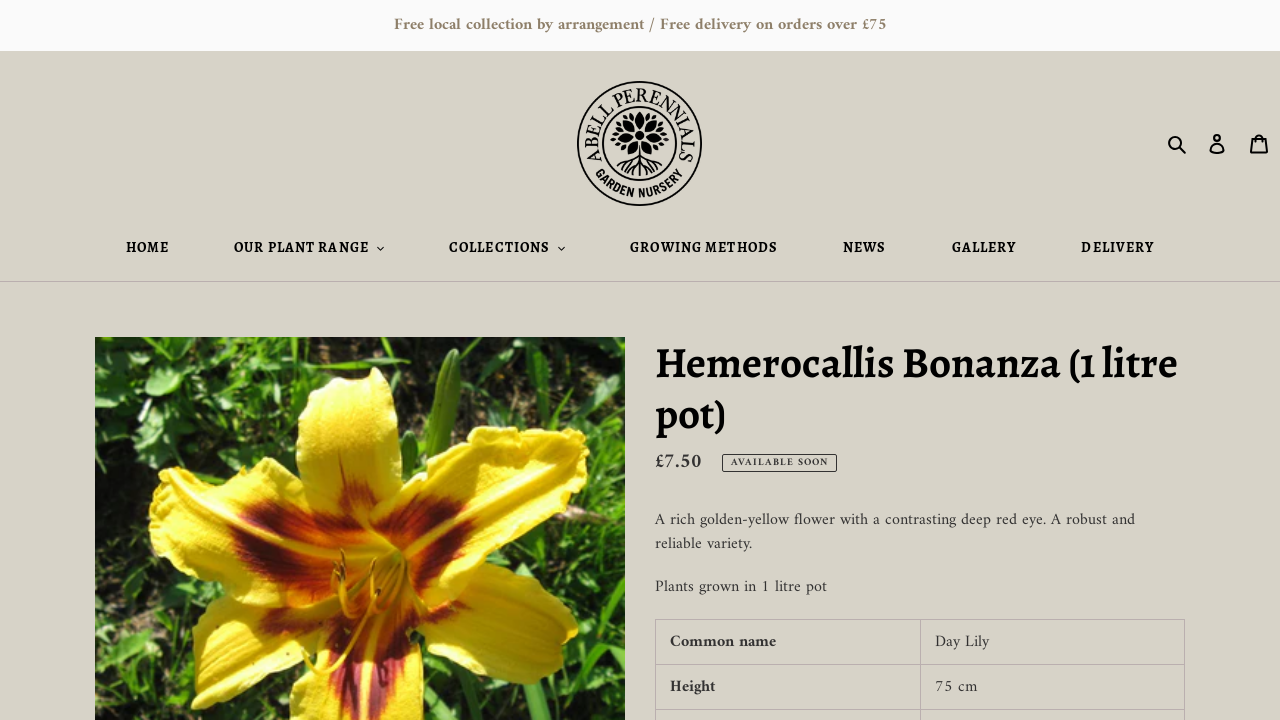Provide a one-word or brief phrase answer to the question:
What is the price of Hemerocallis Bonanza?

£7.50